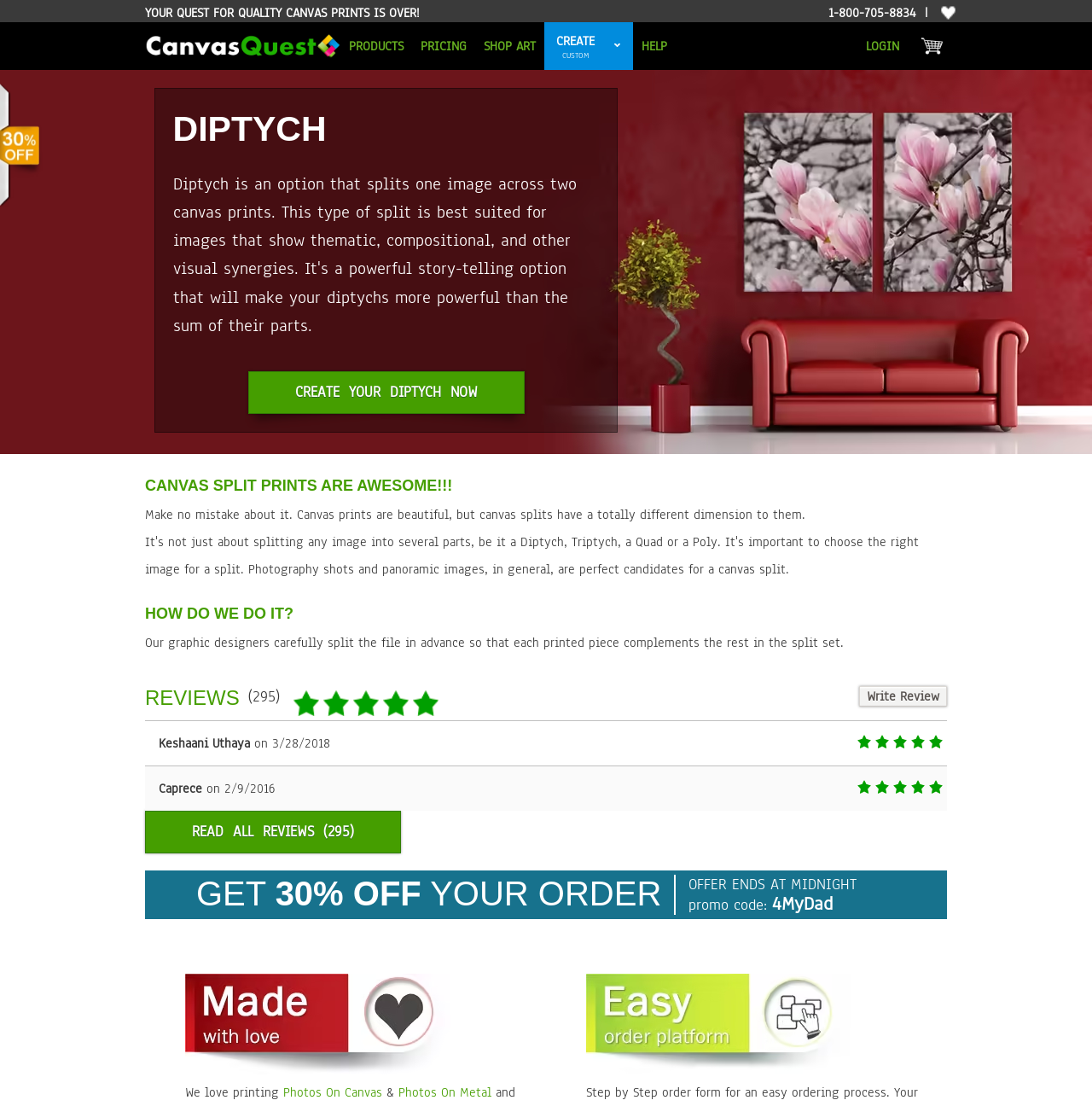Show the bounding box coordinates for the HTML element described as: "Read all Reviews (295)".

[0.133, 0.733, 0.367, 0.772]